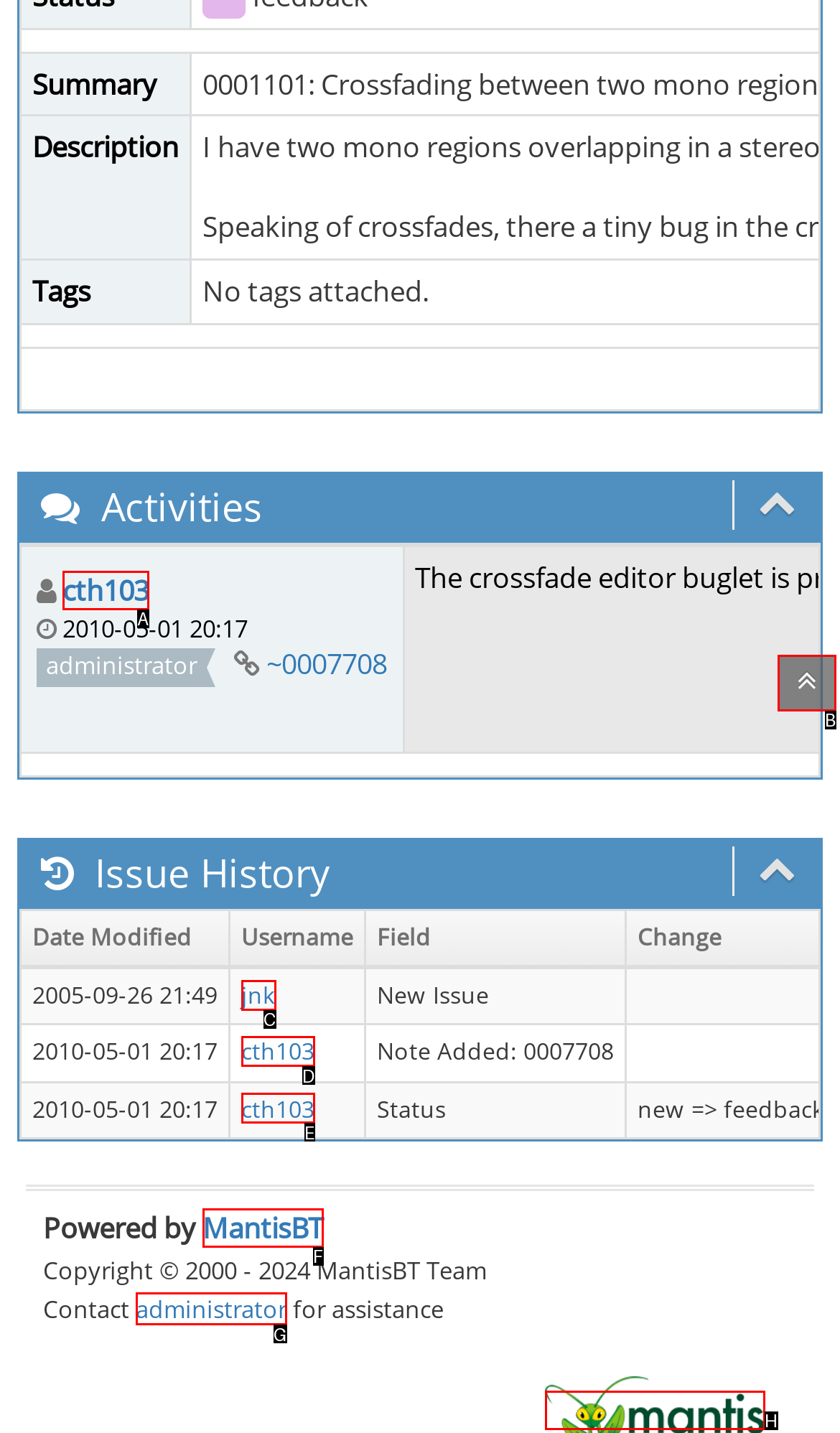Select the letter that corresponds to the description: parent_node: My View. Provide your answer using the option's letter.

B